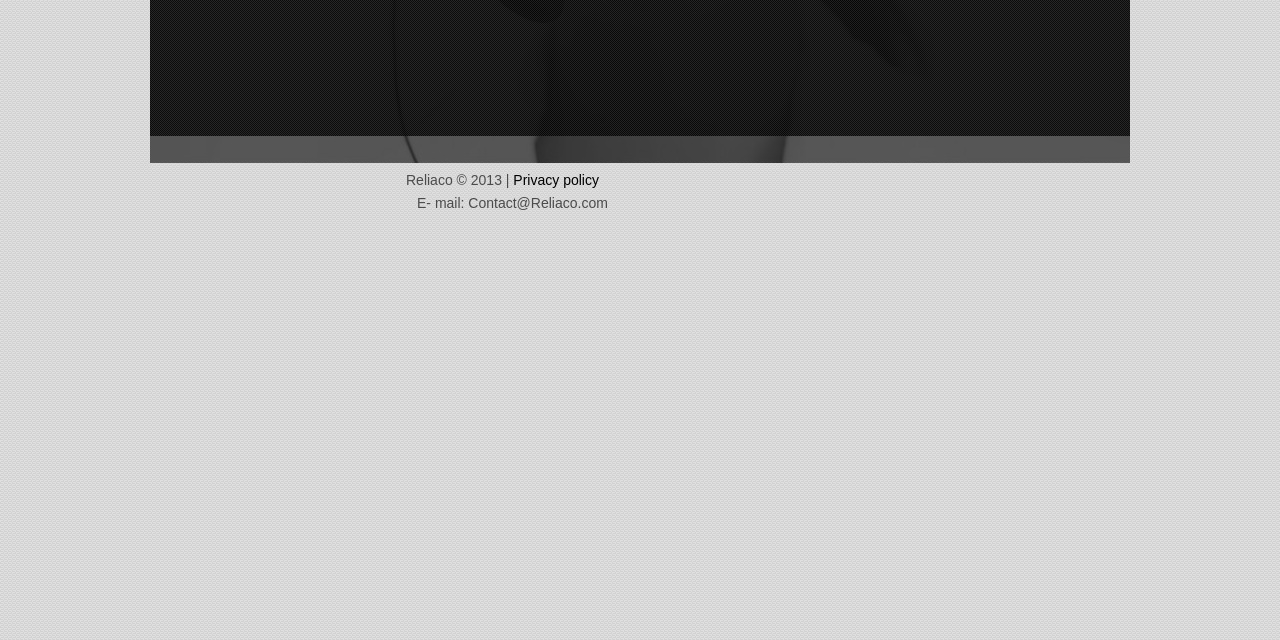Using the description: "Recent Posts on FuturistSpeaker.com", determine the UI element's bounding box coordinates. Ensure the coordinates are in the format of four float numbers between 0 and 1, i.e., [left, top, right, bottom].

None